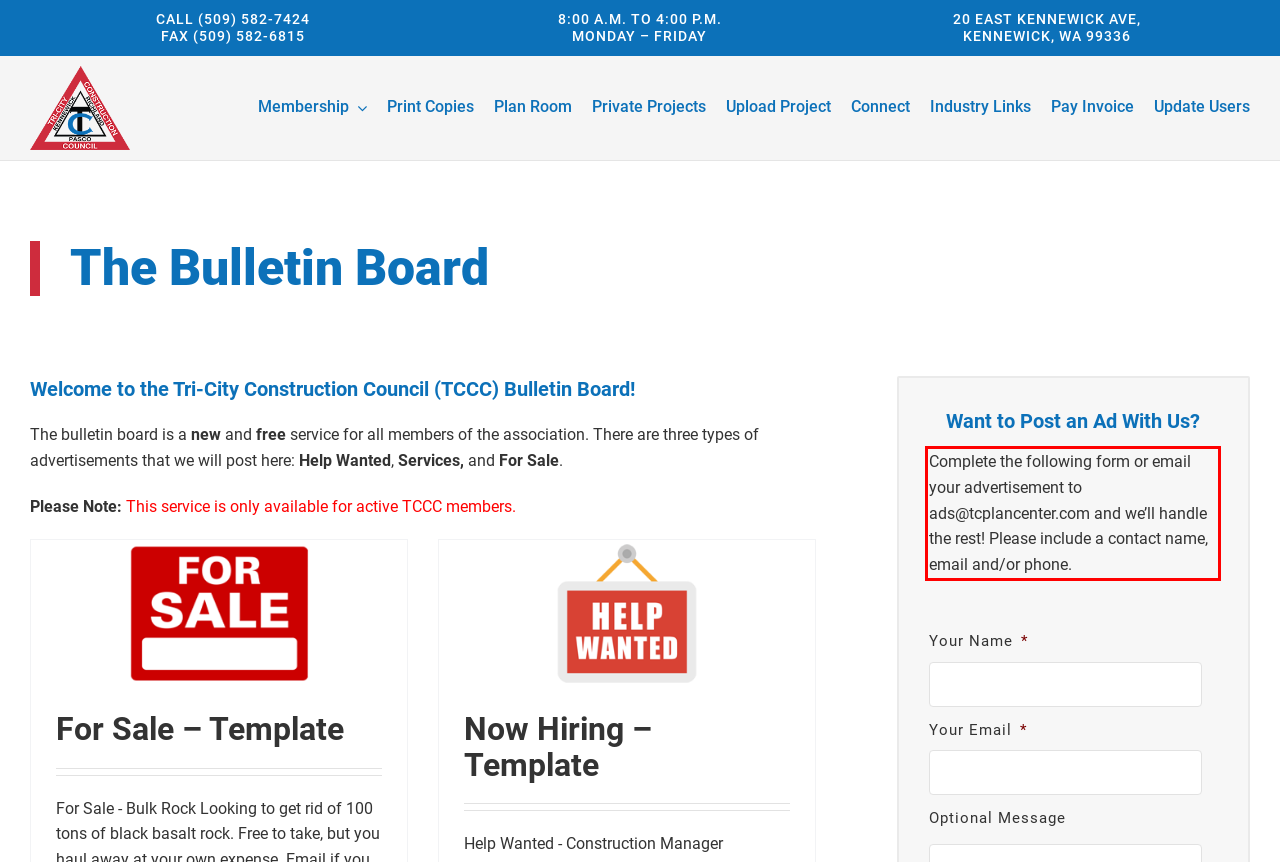You are presented with a webpage screenshot featuring a red bounding box. Perform OCR on the text inside the red bounding box and extract the content.

Complete the following form or email your advertisement to ads@tcplancenter.com and we’ll handle the rest! Please include a contact name, email and/or phone.